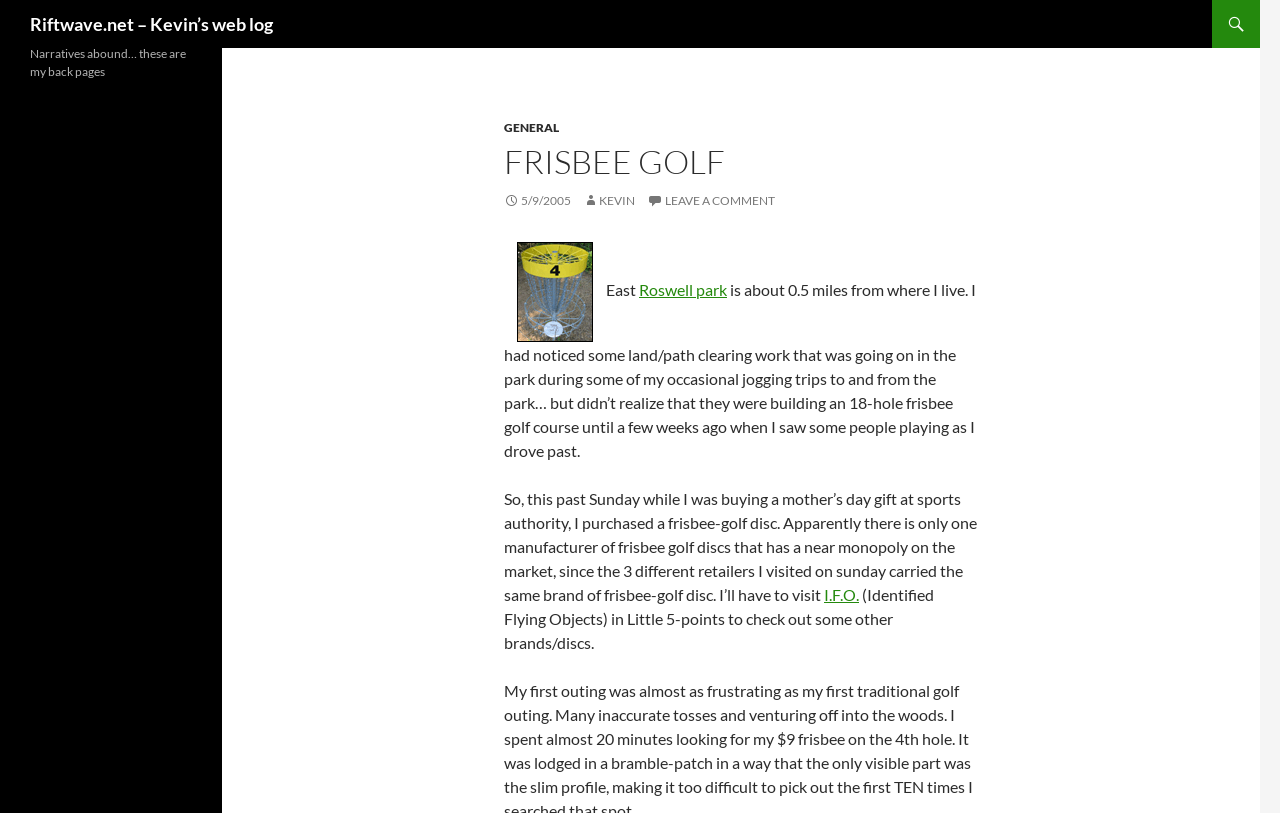What is the name of the manufacturer mentioned?
Using the picture, provide a one-word or short phrase answer.

Not specified